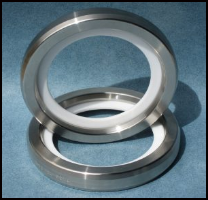What is the color of the inner portion?
Examine the image and give a concise answer in one word or a short phrase.

white